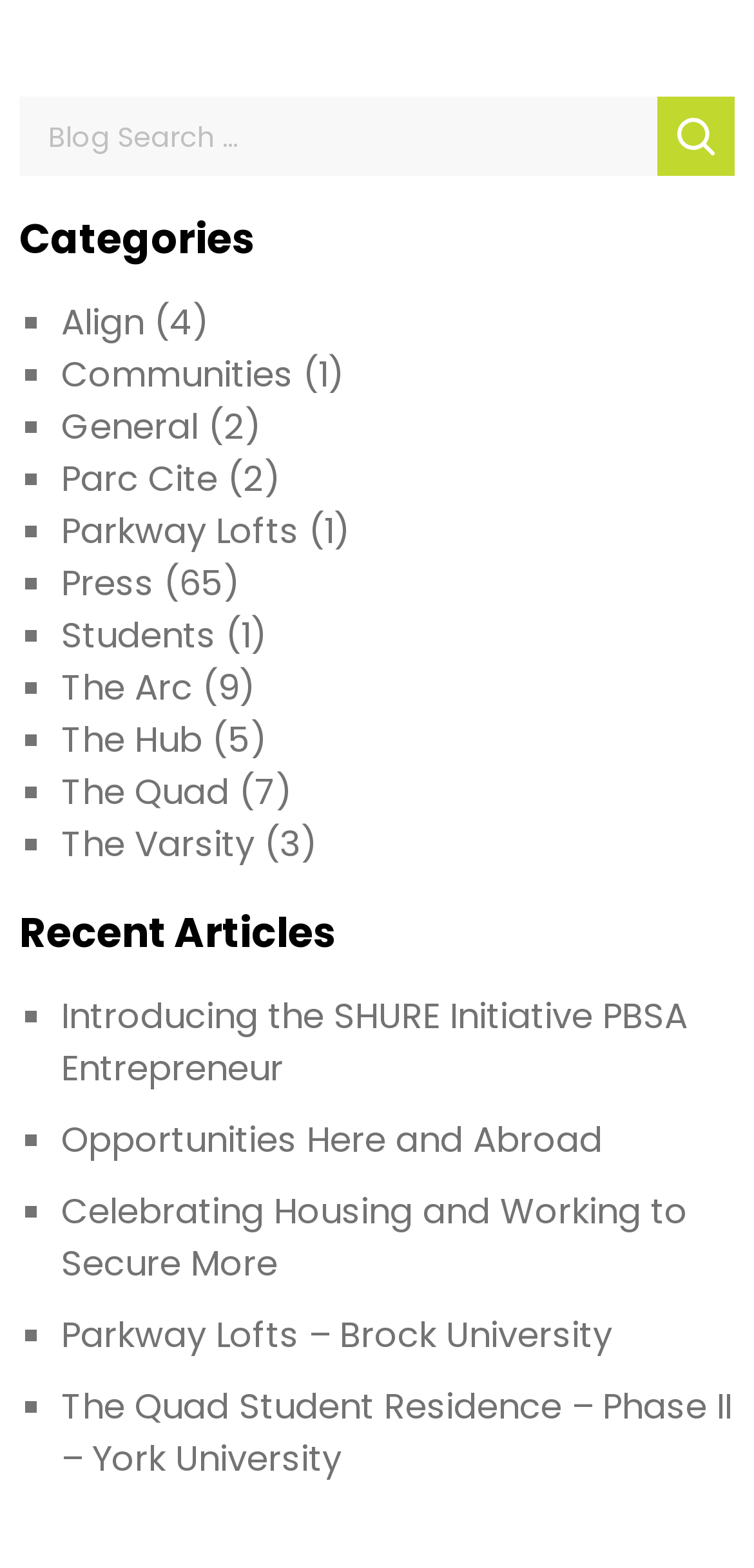What is the category with the most articles?
Using the visual information, reply with a single word or short phrase.

Press